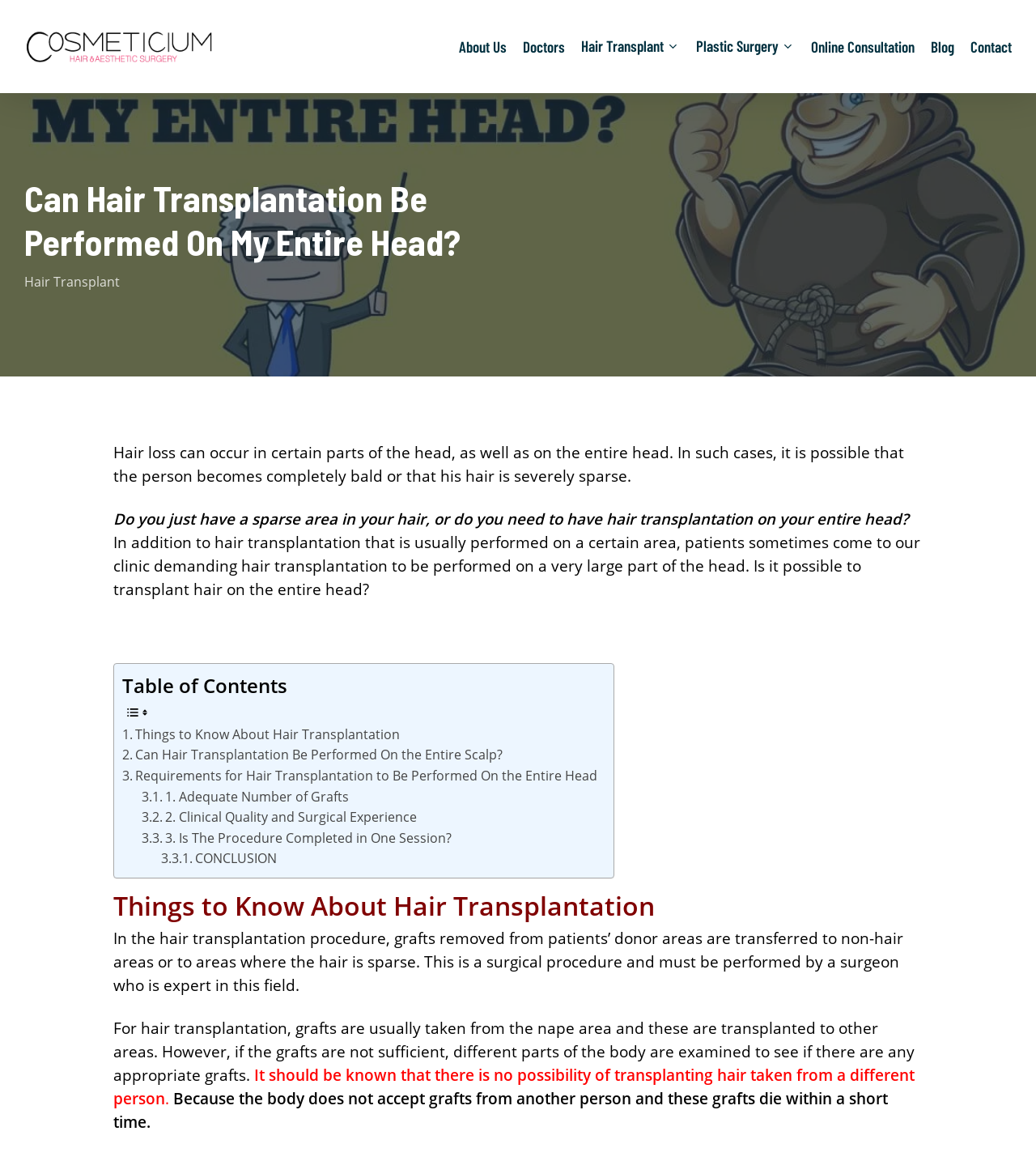Who performs hair transplantation?
Refer to the screenshot and deliver a thorough answer to the question presented.

The webpage states that hair transplantation is a surgical procedure that must be performed by a surgeon who is expert in this field. This implies that a surgeon is the one who performs hair transplantation.